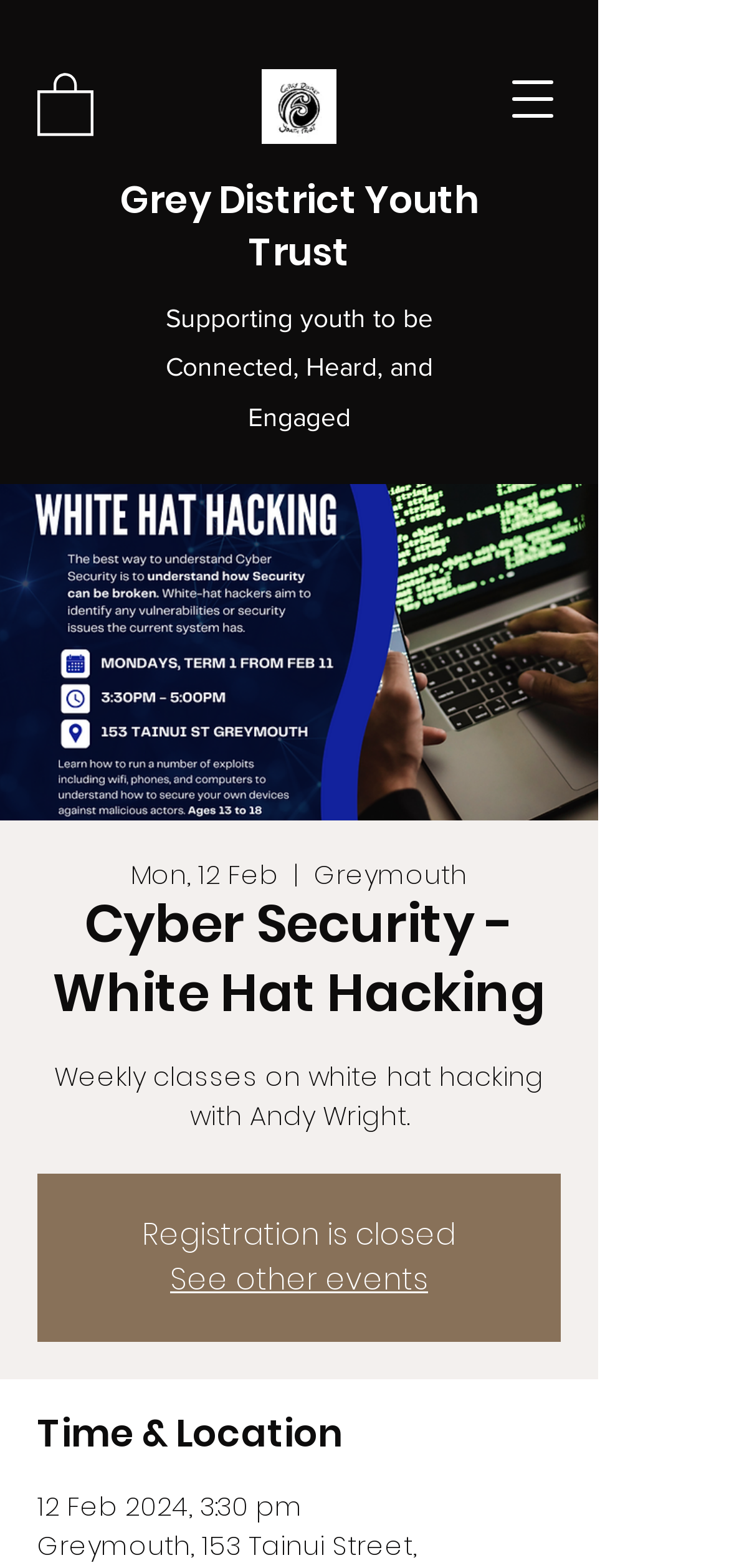Respond to the question with just a single word or phrase: 
What is the location of the event?

Greymouth